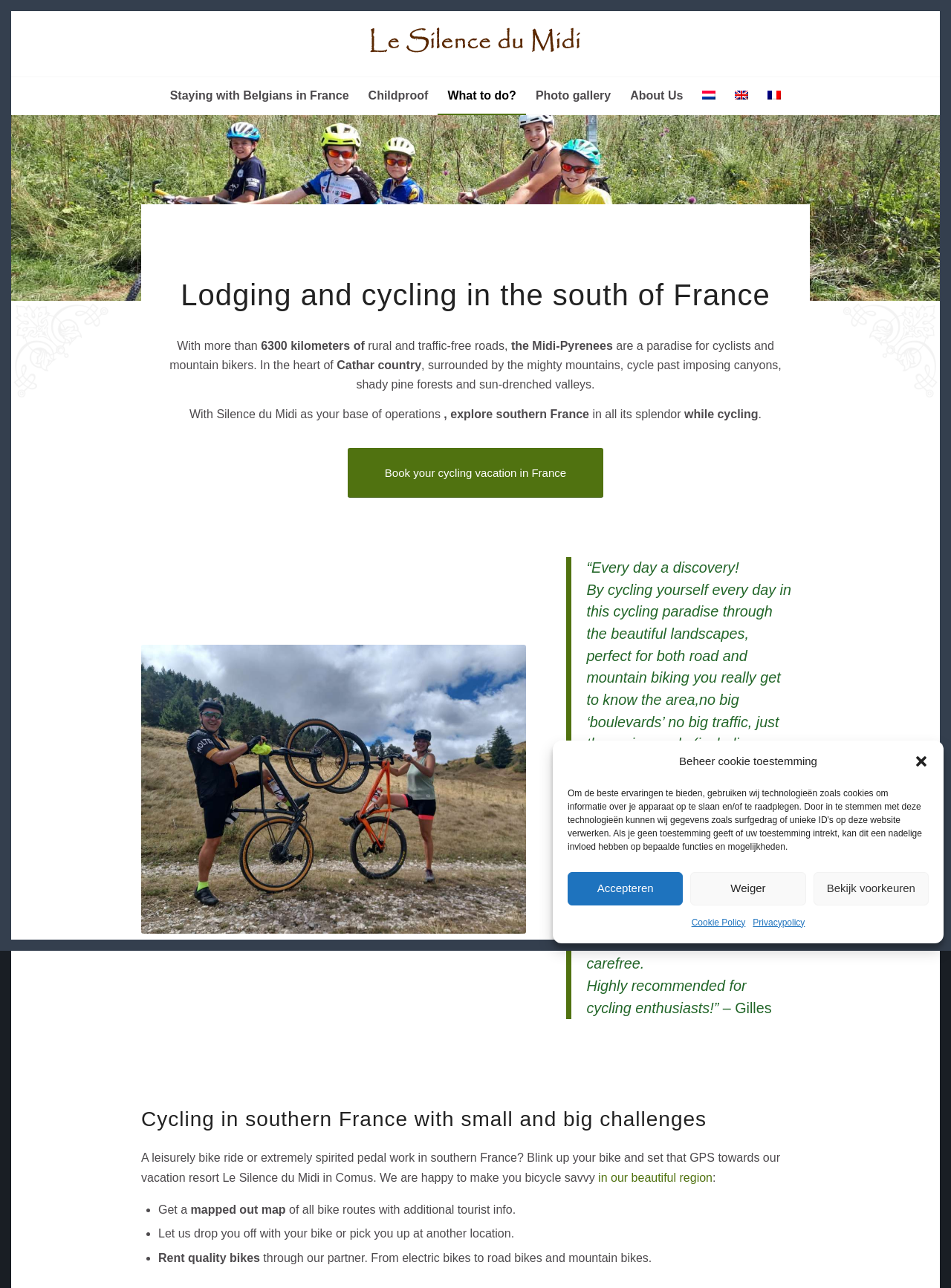What is the name of the vacation resort?
Please respond to the question with a detailed and well-explained answer.

I found the answer by looking at the text content of the webpage, specifically the heading 'Lodging and cycling in the south of France' and the link 'Le Silence du Midi' which suggests that it is the name of the vacation resort.